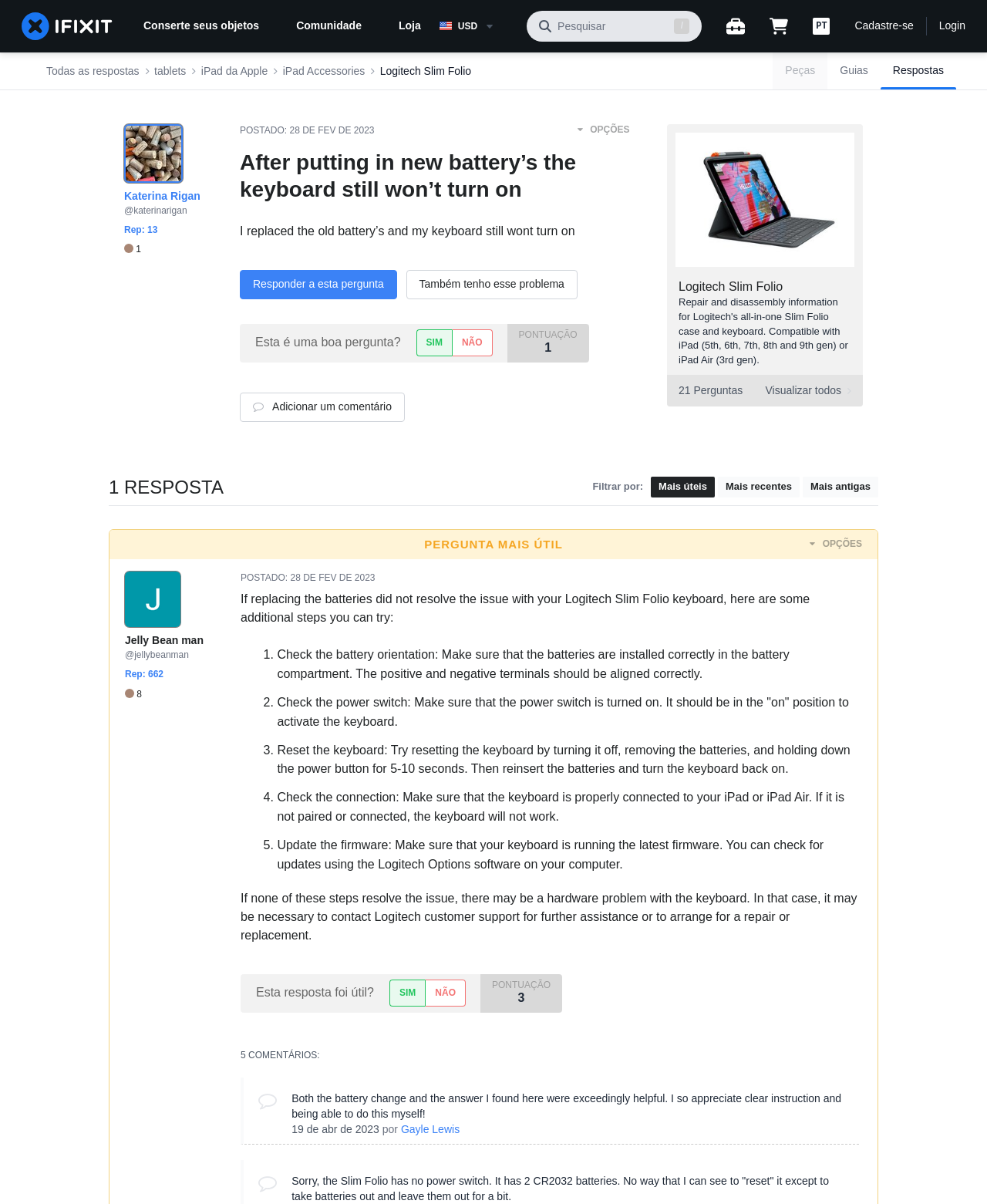Please determine the bounding box coordinates of the element's region to click in order to carry out the following instruction: "choose language". The coordinates should be four float numbers between 0 and 1, i.e., [left, top, right, bottom].

[0.824, 0.012, 0.841, 0.031]